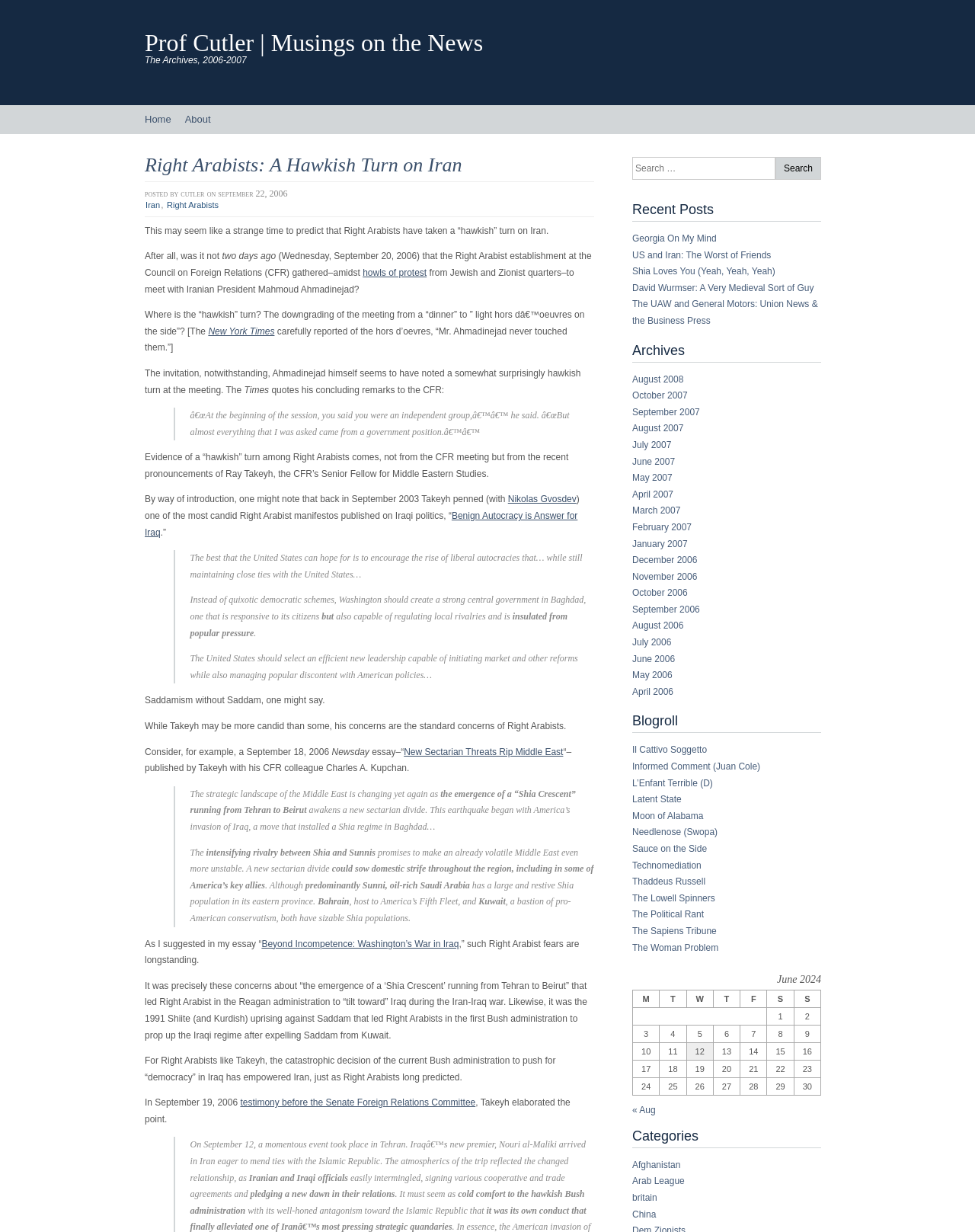Construct a comprehensive caption that outlines the webpage's structure and content.

This webpage is a blog post titled "Right Arabists: A Hawkish Turn on Iran" by Prof Cutler, part of the "Musings on the News" series. At the top, there is a heading with the title of the blog post, followed by a link to the same title. Below that, there is a heading with the archives of the blog, dated from 2006 to 2007. 

On the left side, there are links to the "Home" and "About" pages. The main content of the blog post starts with a heading that repeats the title, followed by the author's name and the date of posting, September 22, 2006. 

The blog post discusses the topic of Right Arabists taking a hawkish turn on Iran, citing examples from recent events and quotes from various sources, including the Council on Foreign Relations (CFR) and Newsday. The text is divided into paragraphs, with some quotes highlighted in blockquotes. 

There are several links throughout the text, referencing other articles and sources, such as the New York Times and a testimony before the Senate Foreign Relations Committee. The post also mentions specific individuals, including Ray Takeyh, a Senior Fellow for Middle Eastern Studies at the CFR, and Charles A. Kupchan, a colleague of Takeyh's. 

At the bottom of the page, there is a search bar. Overall, the webpage is a lengthy blog post discussing a specific topic in international politics, with many references to external sources and quotes from experts in the field.